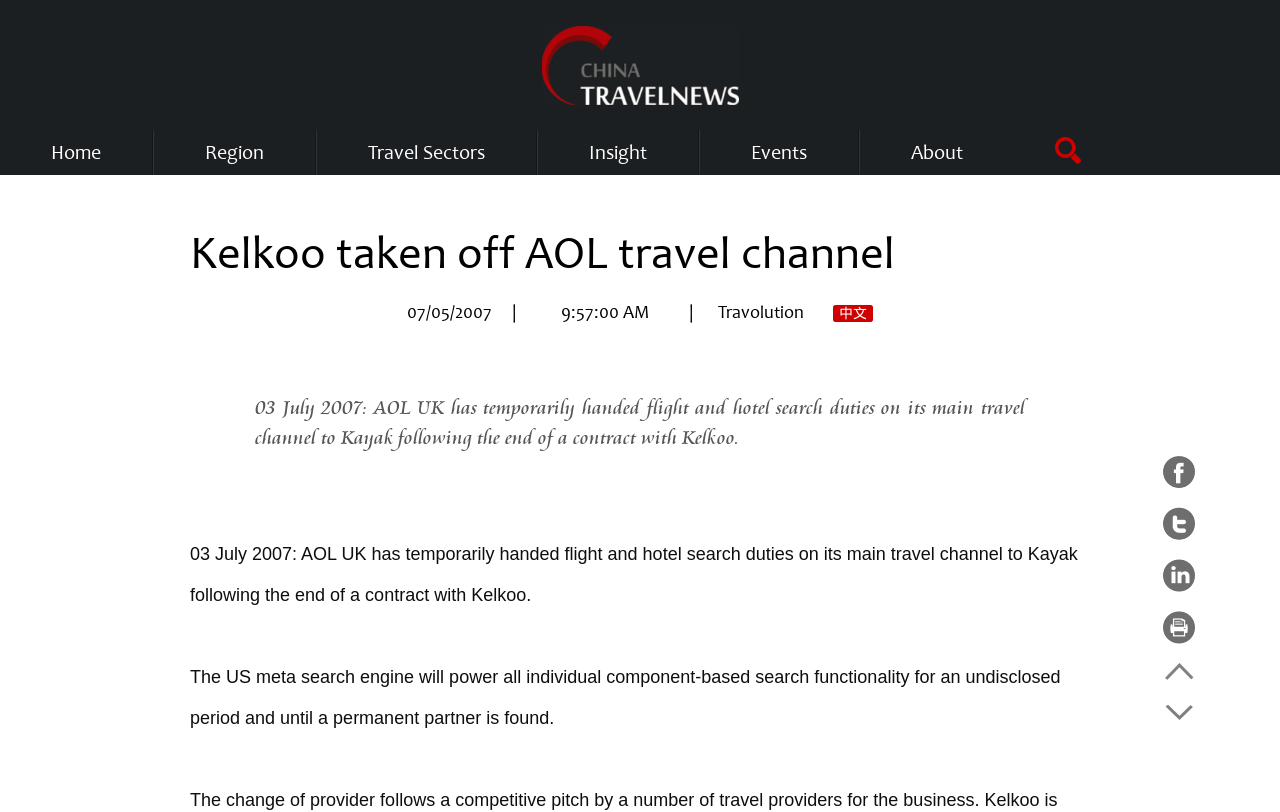Answer the following query with a single word or phrase:
What is the name of the meta search engine mentioned in the article?

Kayak